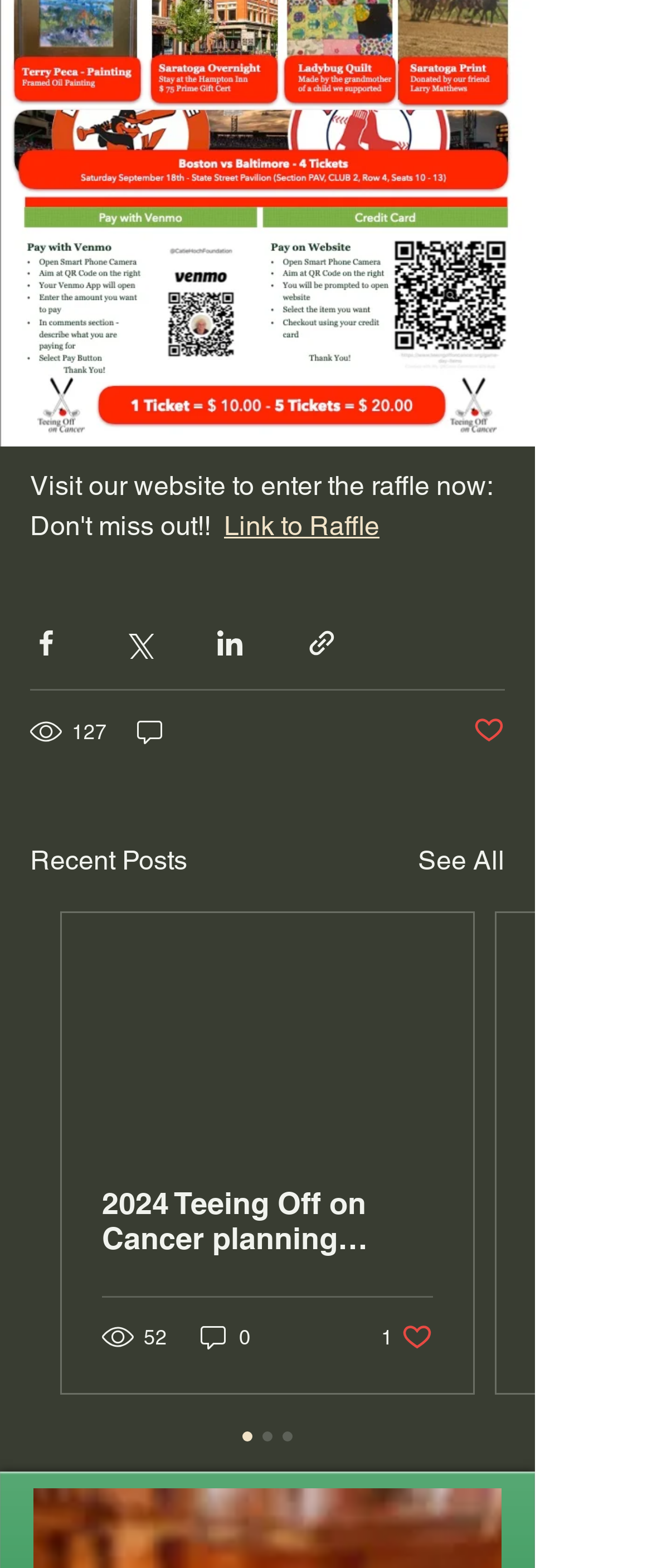Determine the bounding box coordinates of the region that needs to be clicked to achieve the task: "See all recent posts".

[0.641, 0.537, 0.774, 0.562]